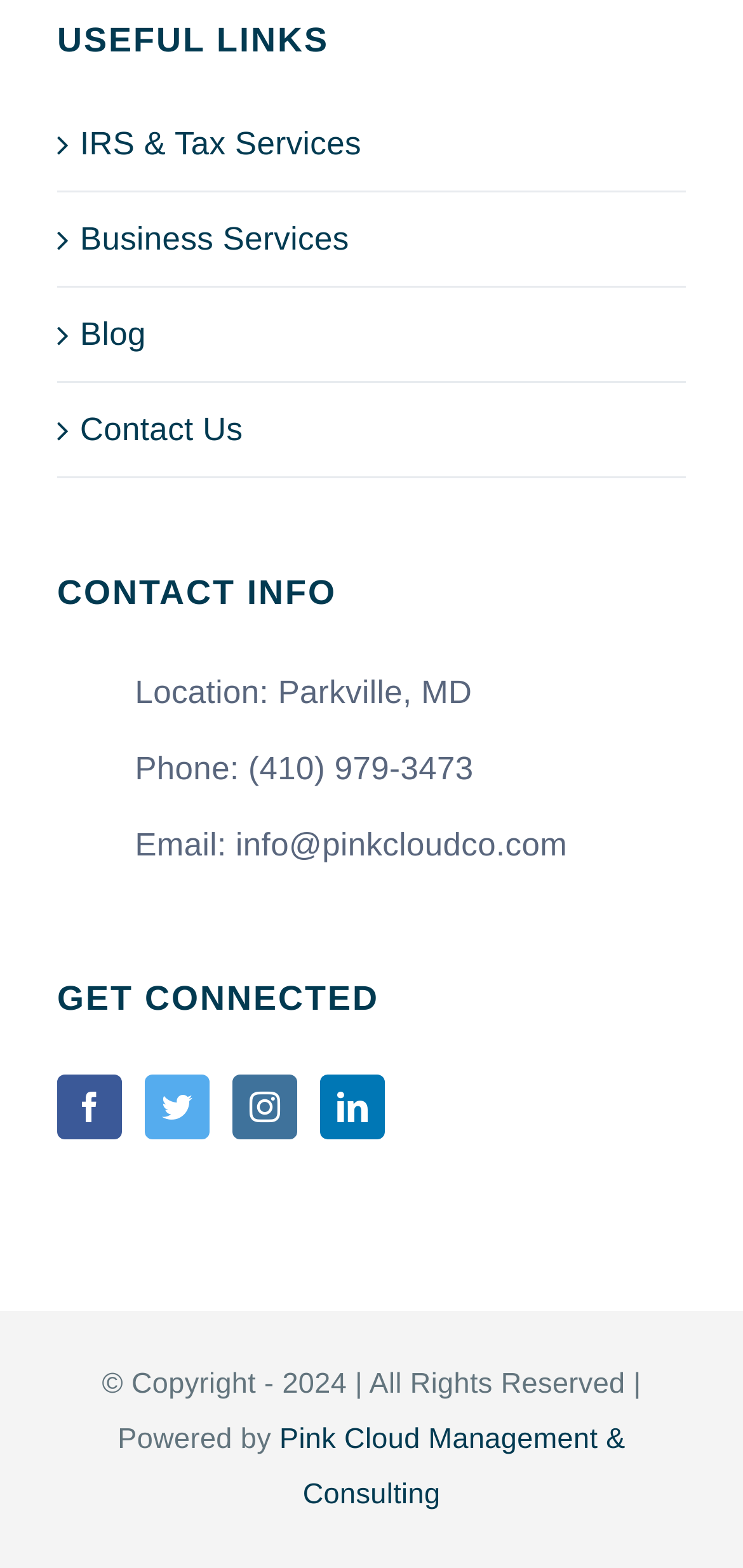What social media platforms can you connect with the company on?
With the help of the image, please provide a detailed response to the question.

The answer can be found in the 'GET CONNECTED' section, where there are links to Facebook, Twitter, Instagram, and LinkedIn.